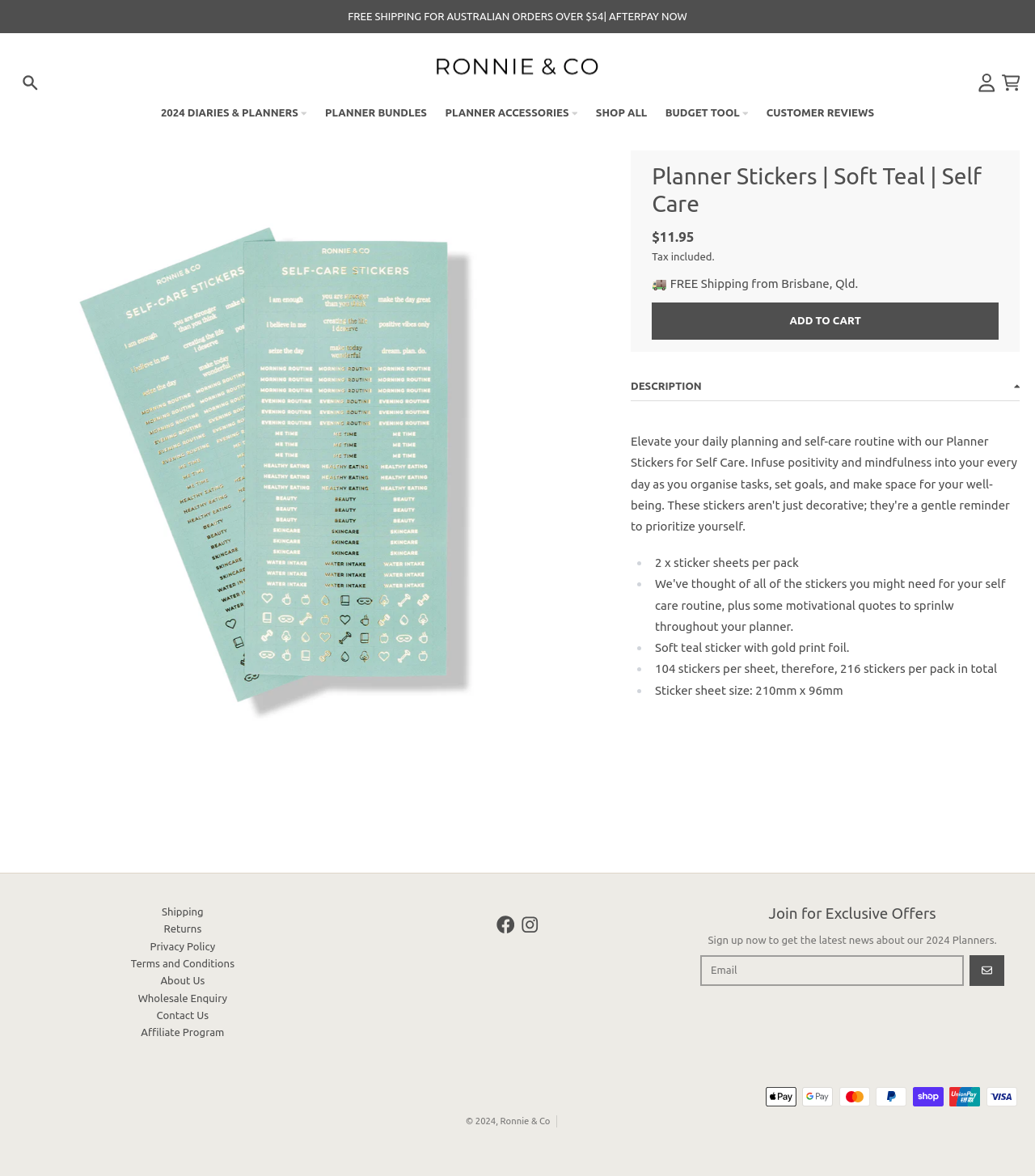Could you find the bounding box coordinates of the clickable area to complete this instruction: "Go to Ronnie & Co homepage"?

[0.406, 0.034, 0.594, 0.079]